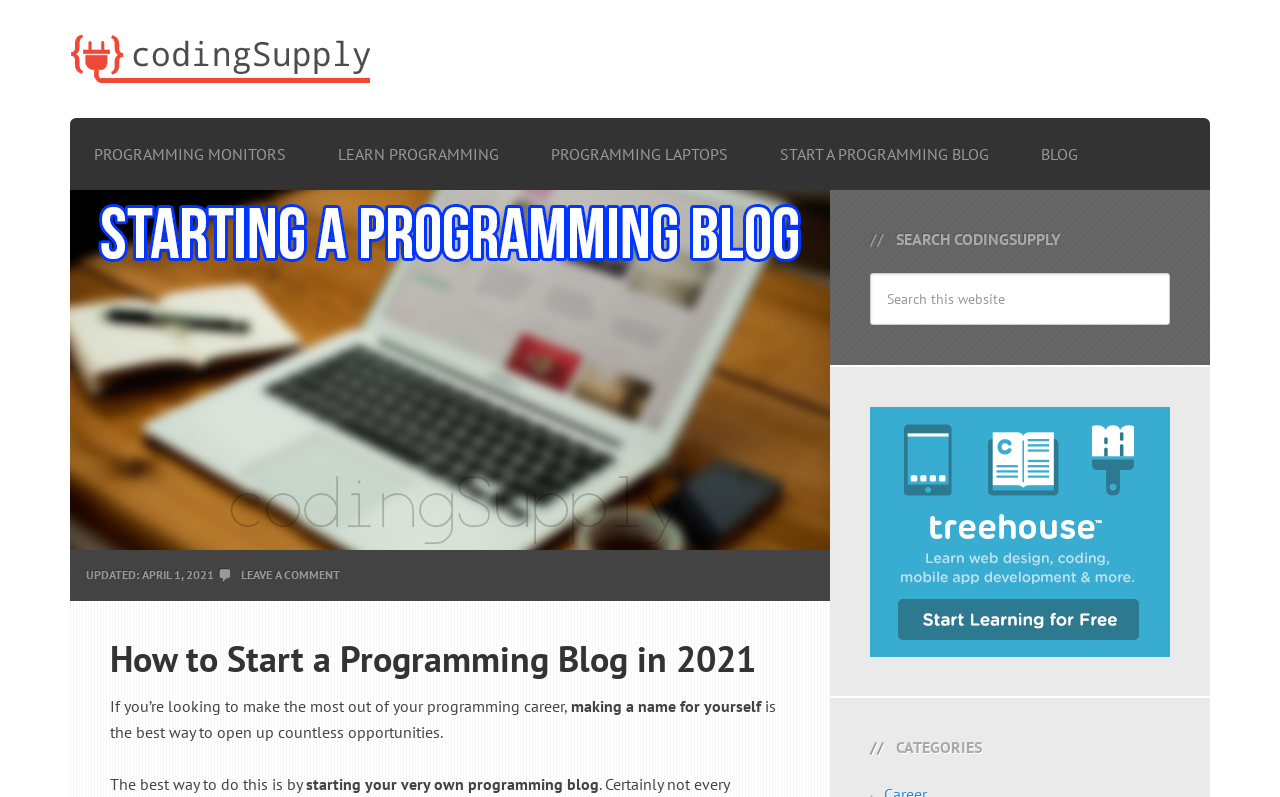Give a short answer using one word or phrase for the question:
What is the date of the blog post?

APRIL 1, 2021